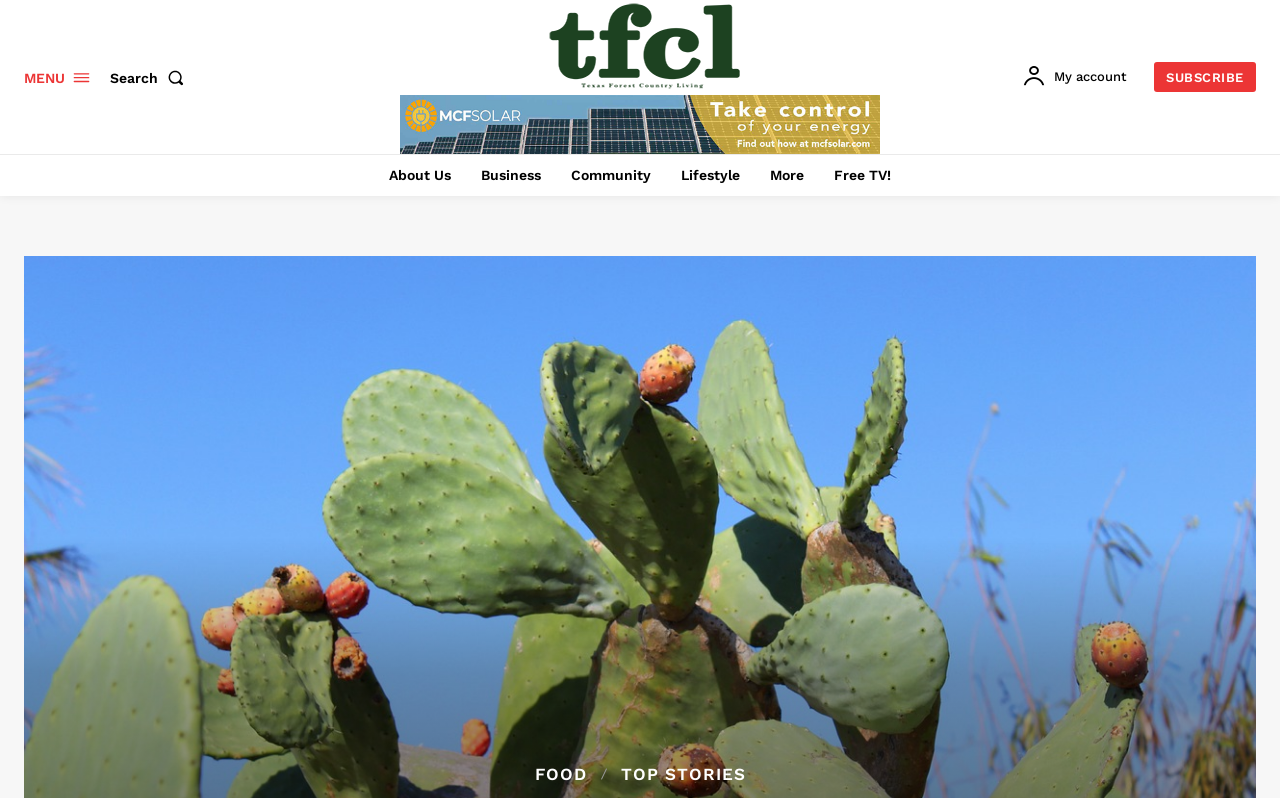Using the provided description Top Stories, find the bounding box coordinates for the UI element. Provide the coordinates in (top-left x, top-left y, bottom-right x, bottom-right y) format, ensuring all values are between 0 and 1.

[0.485, 0.959, 0.582, 0.981]